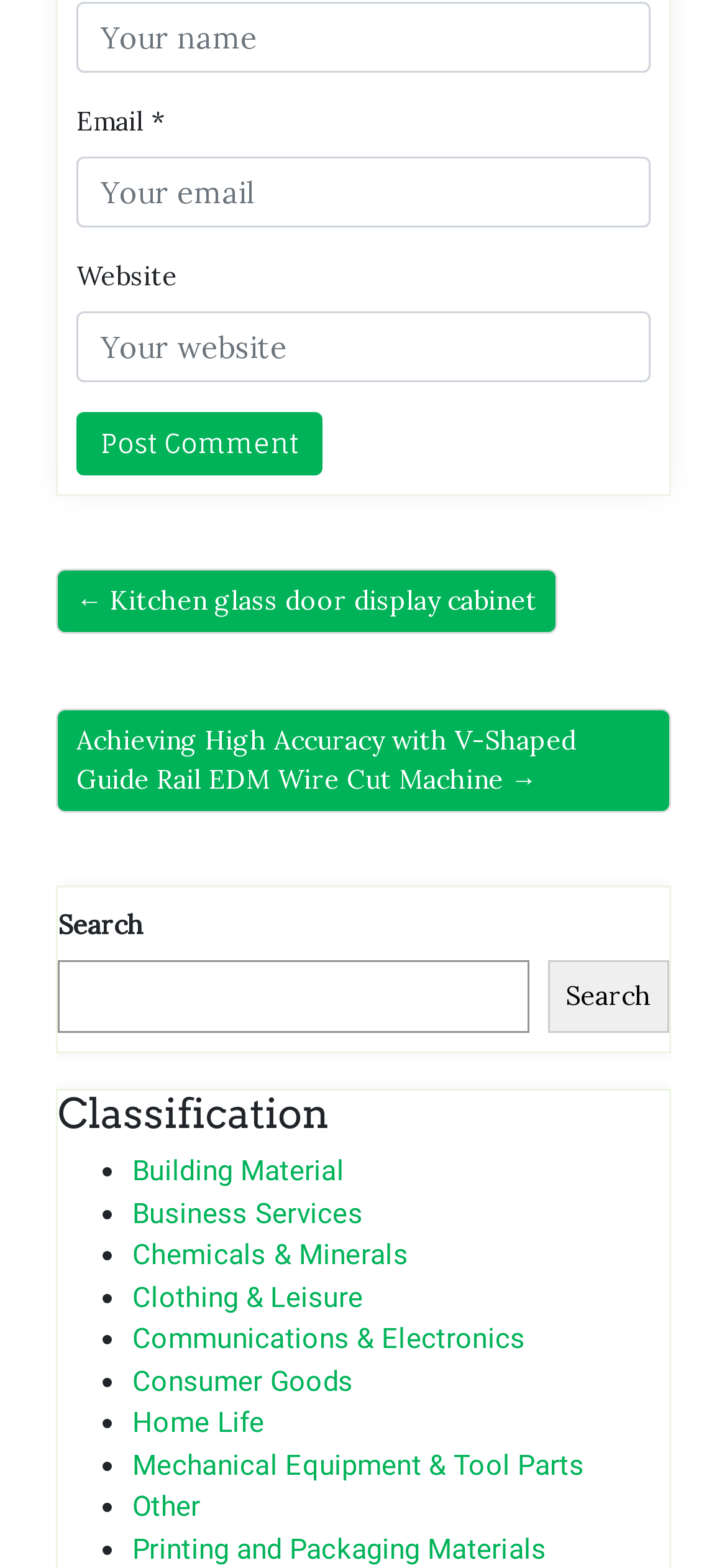Please specify the bounding box coordinates of the clickable section necessary to execute the following command: "Search for something".

[0.079, 0.613, 0.727, 0.659]